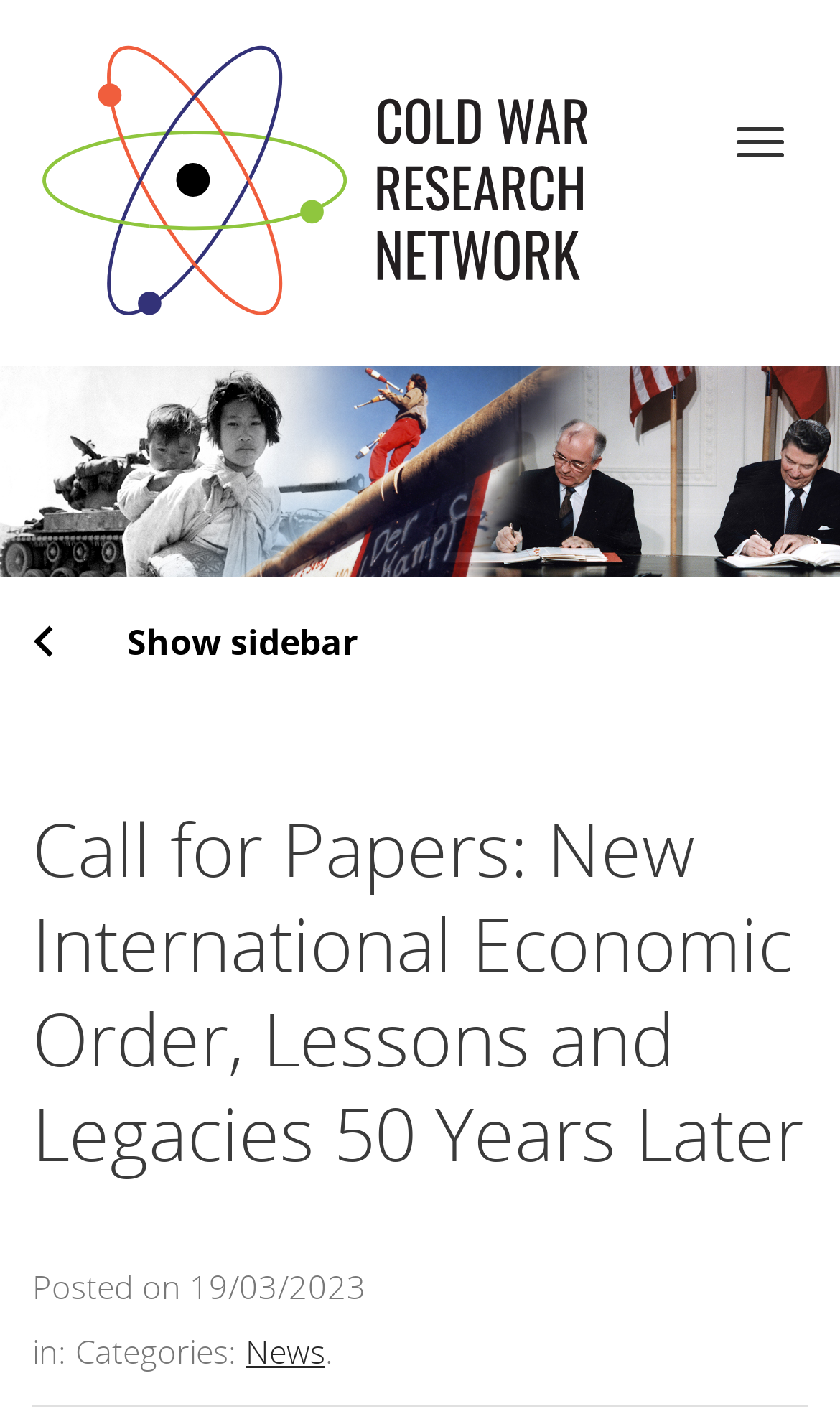Offer an in-depth caption of the entire webpage.

The webpage is about the Cold War Research Network, specifically highlighting a call for papers for a conference project titled "New International Economic Order, Lessons and Legacies 50 Years Later". 

At the top of the page, there is a heading with the same title as the webpage, accompanied by an image to its right. Below this, there are two buttons: one for navigation, located at the top right corner, and another to show the sidebar, situated at the top left corner.

The main content of the page is divided into sections. The first section has a heading that repeats the title of the conference project. Below this heading, there is a paragraph of text, although its content is not specified. 

Further down, there is a section with a posting date, "19/03/2023", and a categorization section that indicates the post belongs to the "News" category. The categorization section is denoted by a colon and a link to the "News" category.